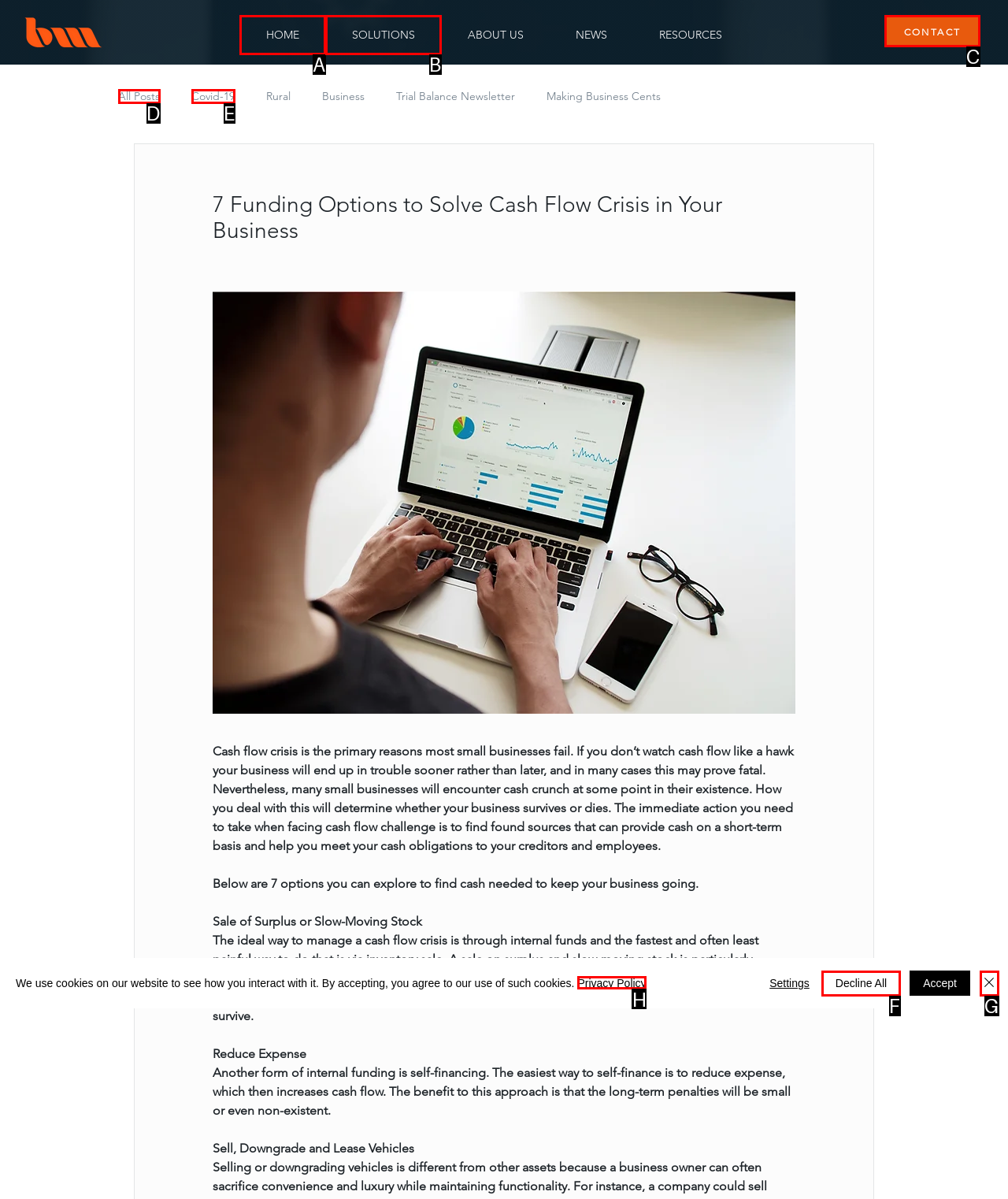Select the appropriate HTML element that needs to be clicked to finish the task: Learn more about members like Jen
Reply with the letter of the chosen option.

None